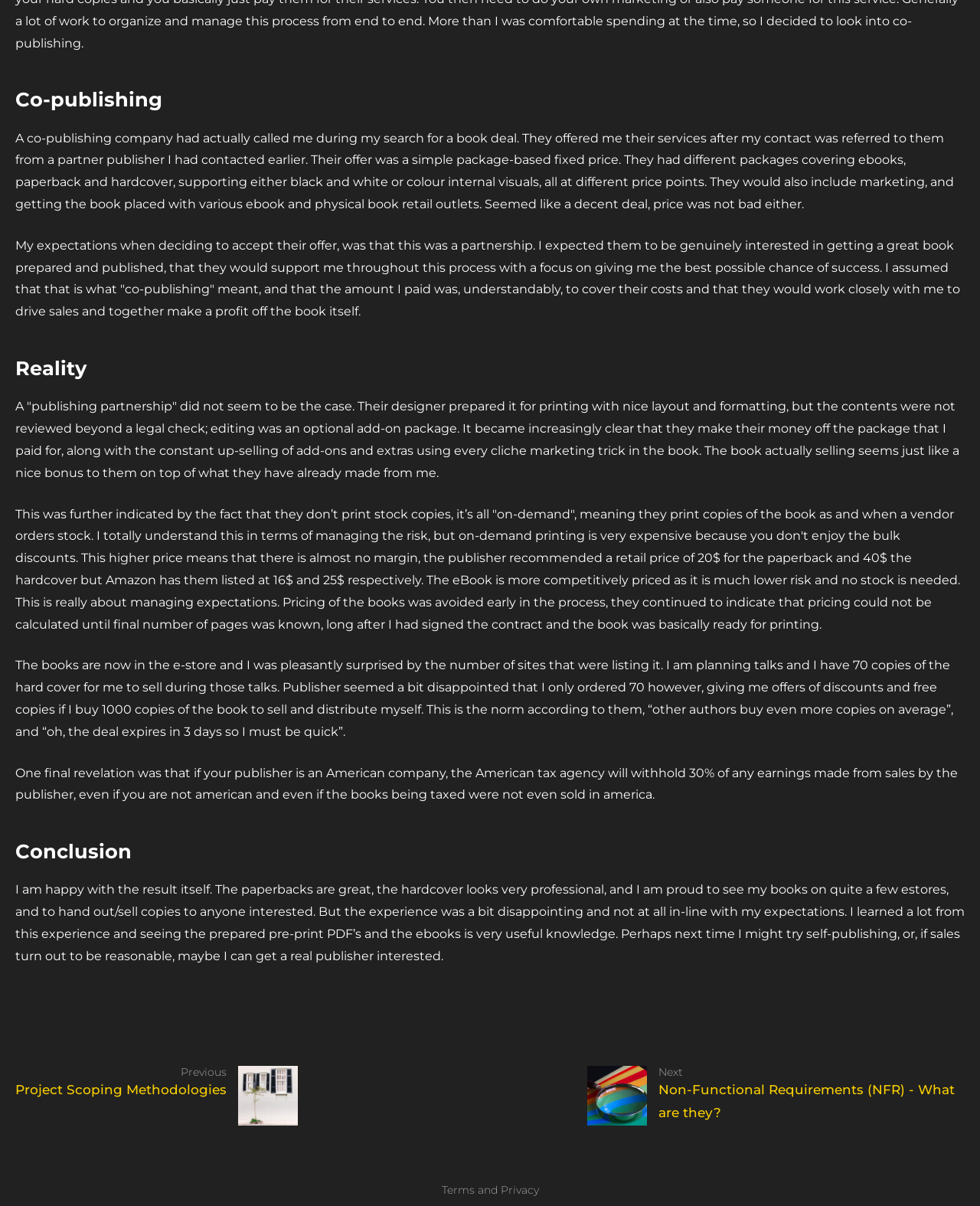Please provide a short answer using a single word or phrase for the question:
What is the issue with the American tax agency?

30% withholding